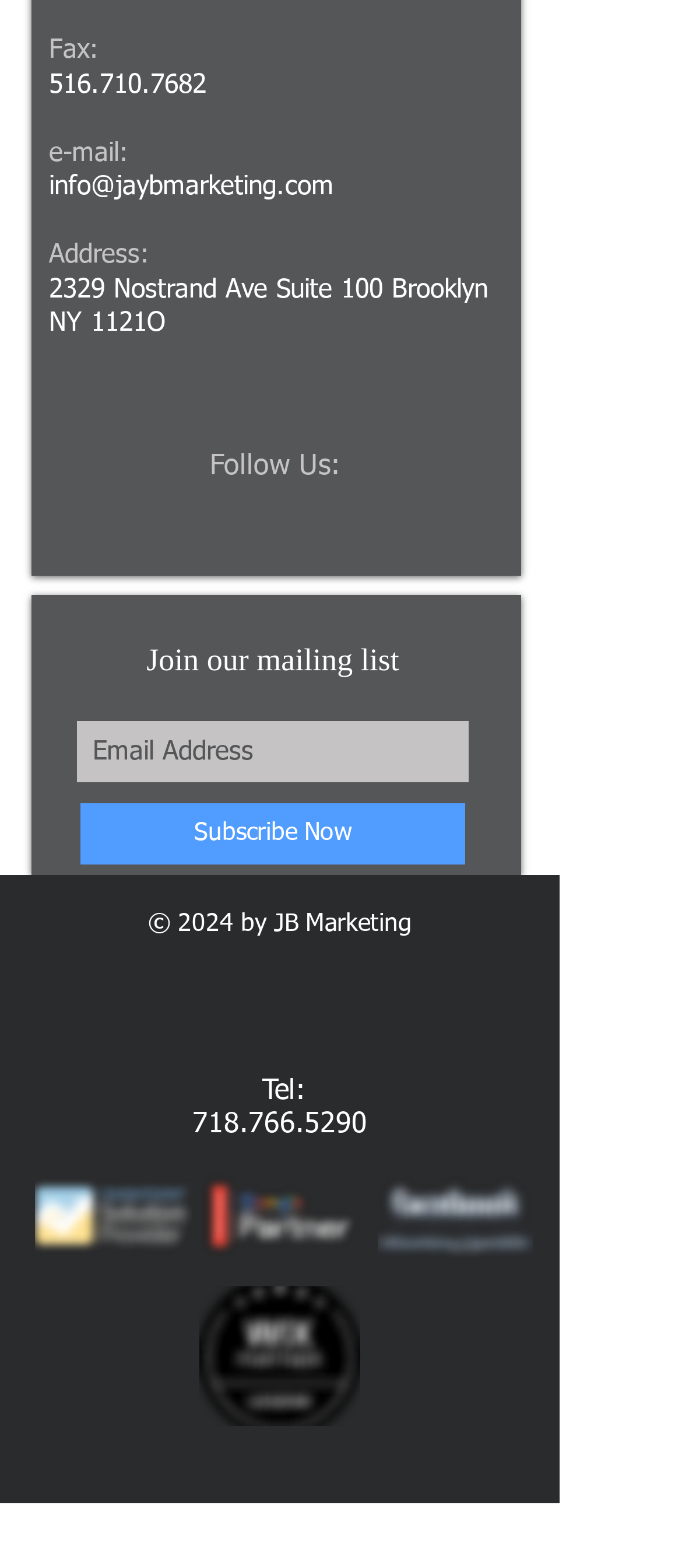What is the address?
Please respond to the question with as much detail as possible.

The address can be found in the contact information section, where it is listed as 'Address:' followed by the address '2329 Nostrand Ave Suite 100'.